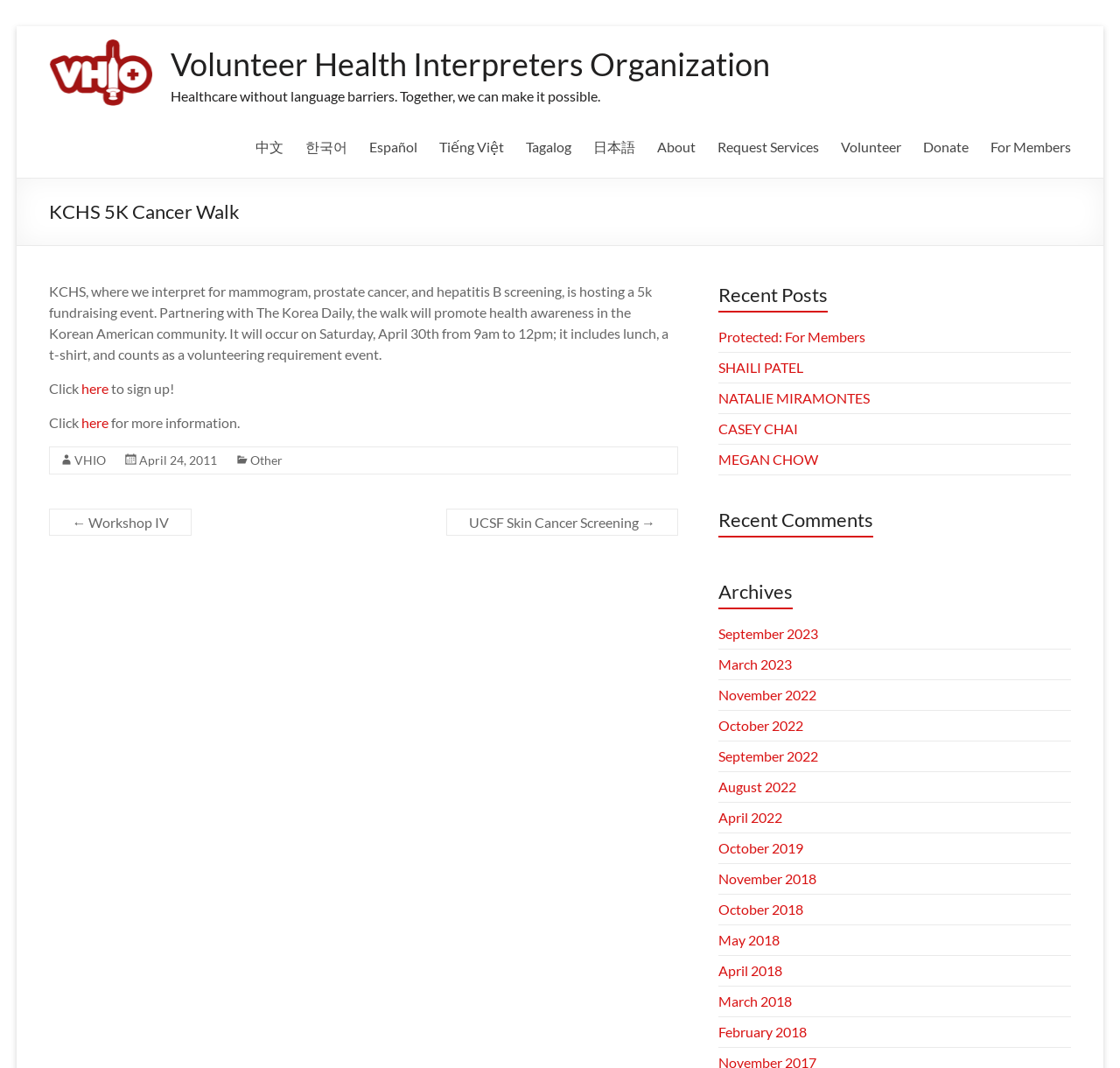Could you identify the text that serves as the heading for this webpage?

KCHS 5K Cancer Walk